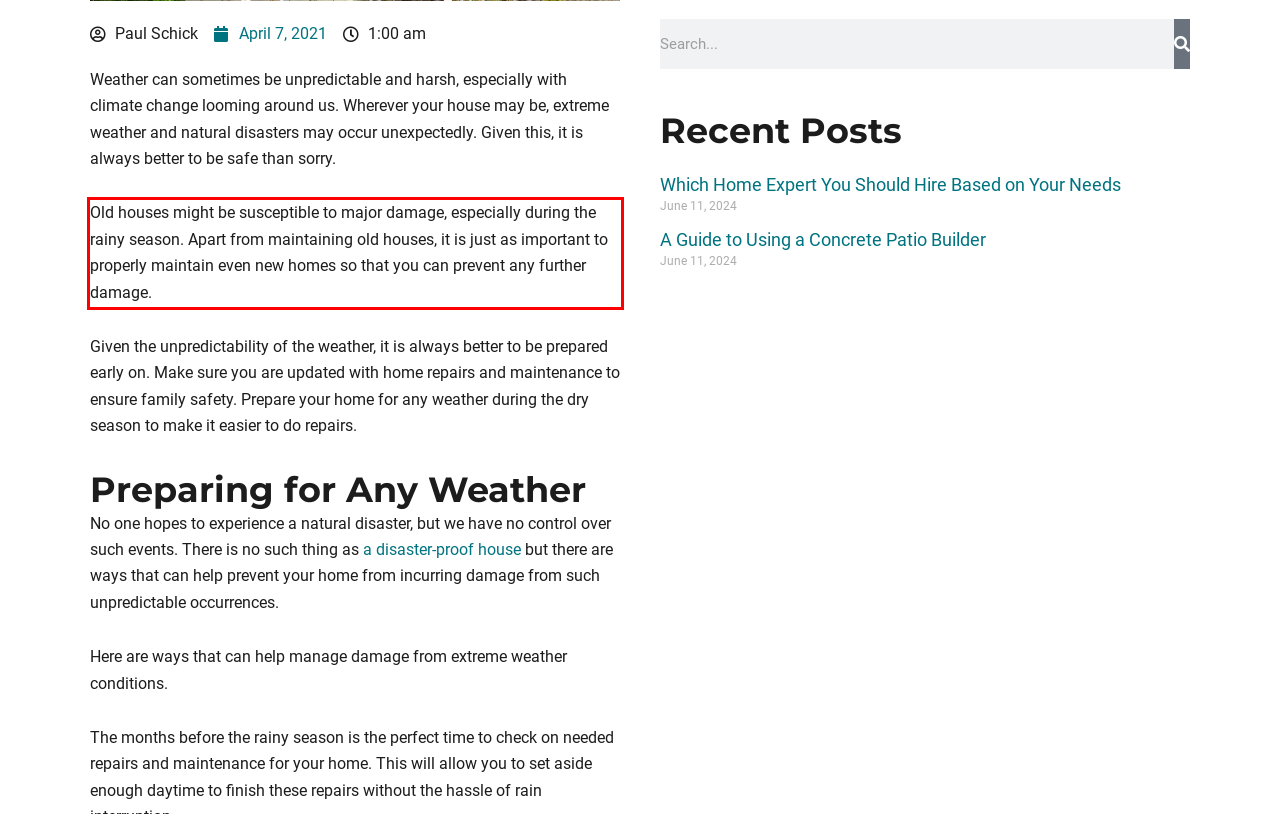Within the provided webpage screenshot, find the red rectangle bounding box and perform OCR to obtain the text content.

Old houses might be susceptible to major damage, especially during the rainy season. Apart from maintaining old houses, it is just as important to properly maintain even new homes so that you can prevent any further damage.